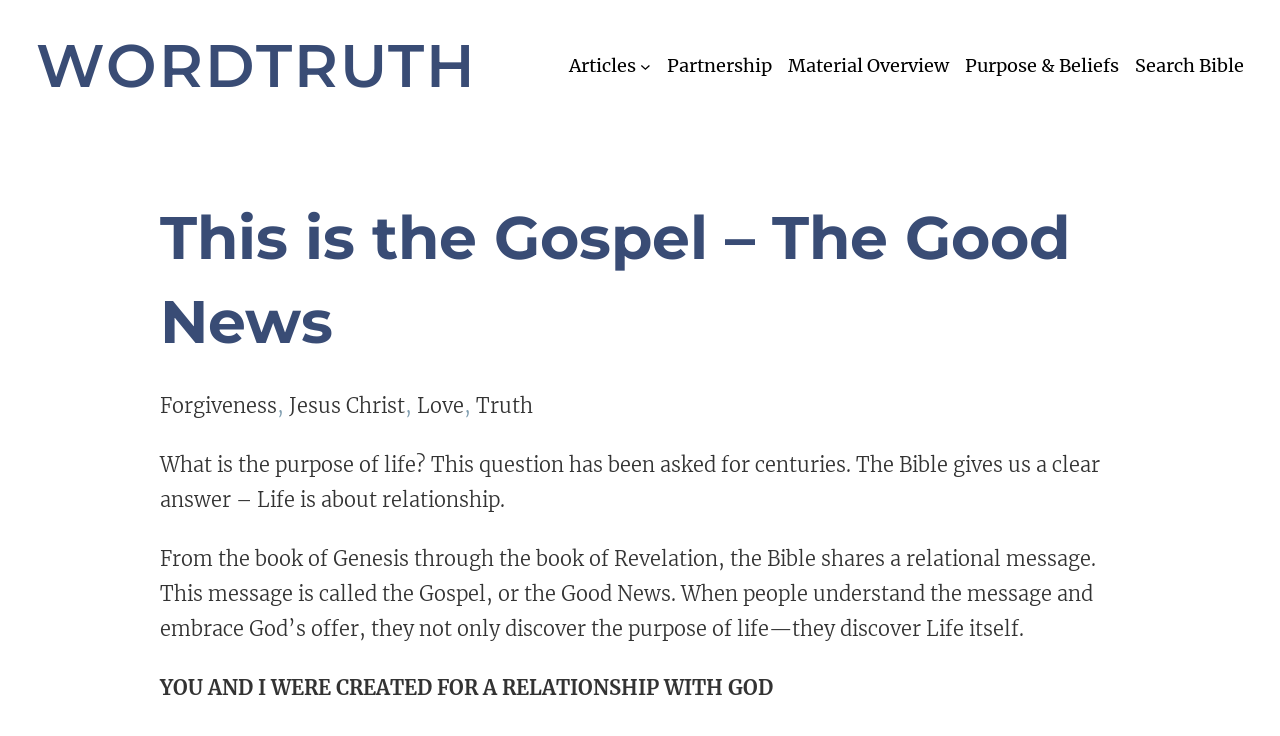What is the purpose of life according to the Bible?
Kindly offer a comprehensive and detailed response to the question.

According to the StaticText 'What is the purpose of life? This question has been asked for centuries. The Bible gives us a clear answer – Life is about relationship.', the purpose of life according to the Bible is about having a relationship.